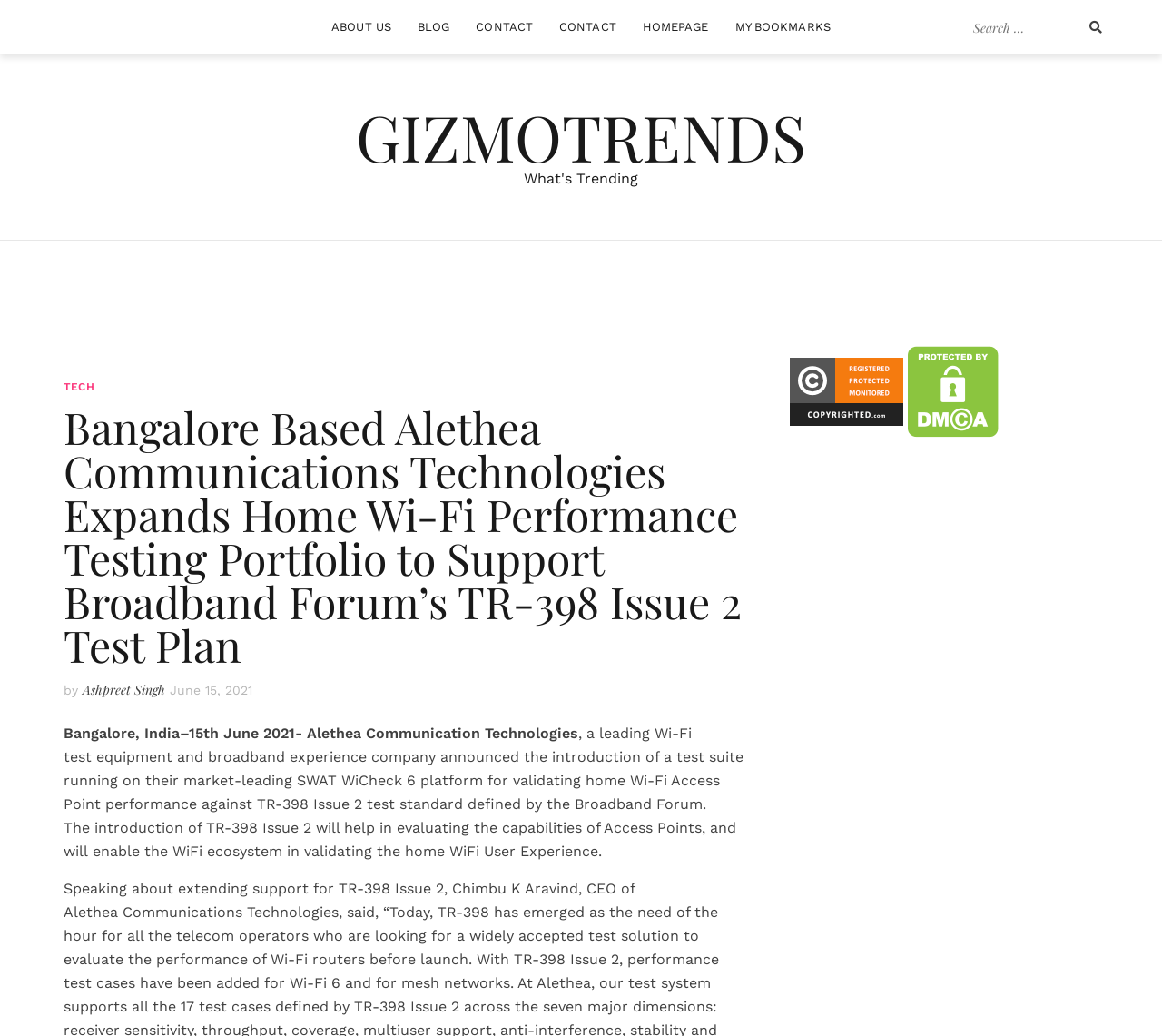Please answer the following question as detailed as possible based on the image: 
Who is the author of the article?

The author of the article is mentioned in the webpage content as 'by Ashpreet Singh'.